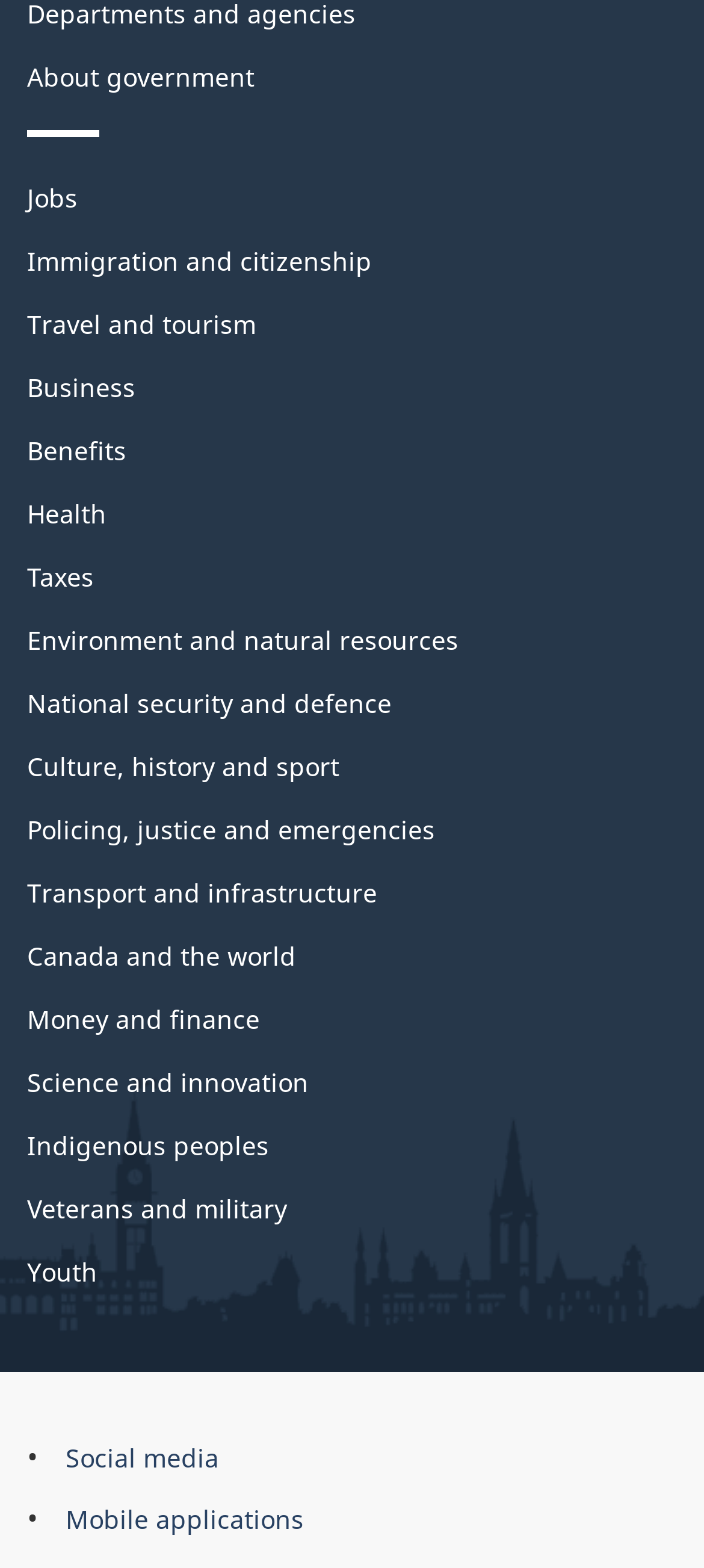Locate the bounding box coordinates of the clickable region necessary to complete the following instruction: "Go to Immigration and citizenship". Provide the coordinates in the format of four float numbers between 0 and 1, i.e., [left, top, right, bottom].

[0.038, 0.156, 0.528, 0.177]